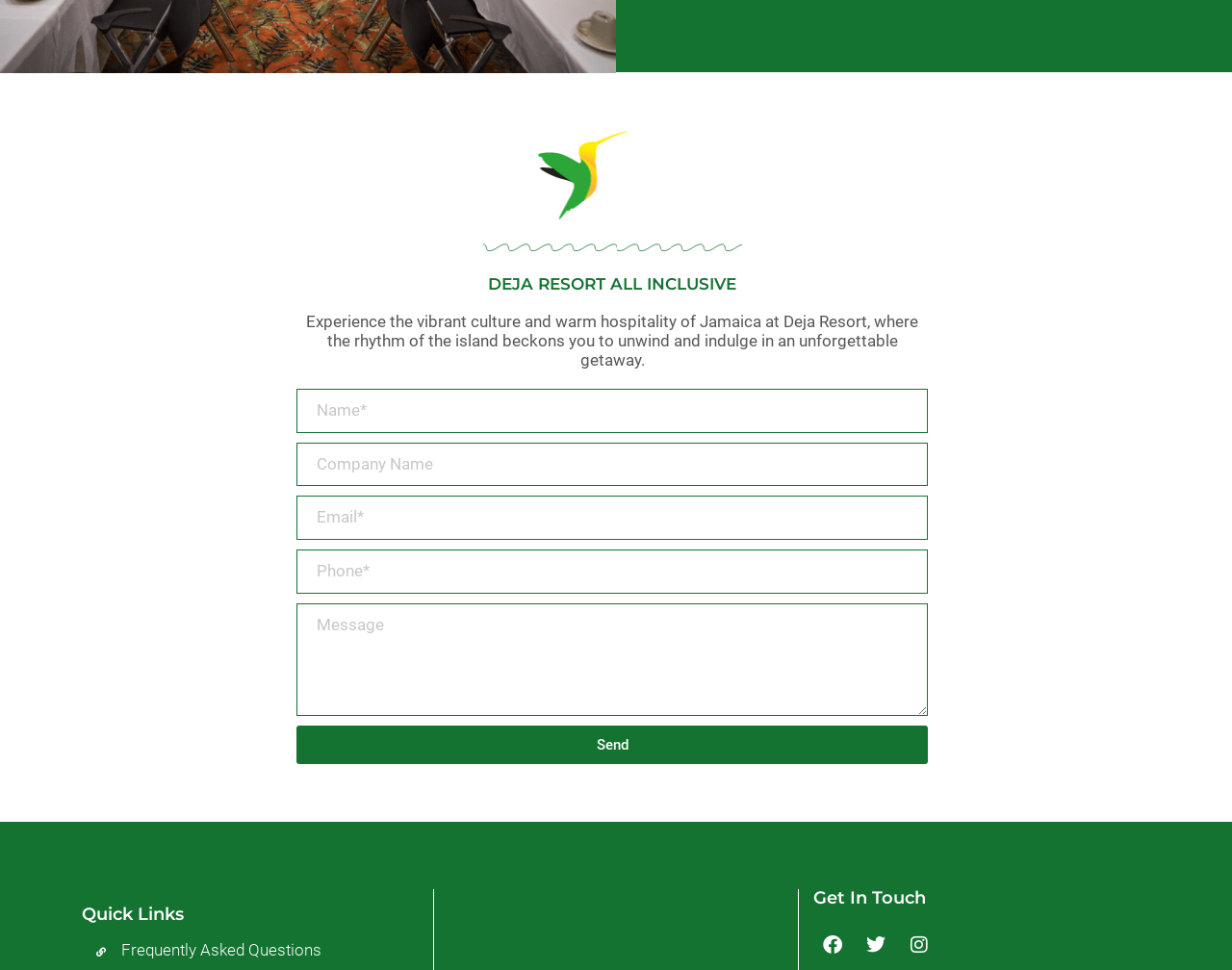Can you pinpoint the bounding box coordinates for the clickable element required for this instruction: "Search for a term"? The coordinates should be four float numbers between 0 and 1, i.e., [left, top, right, bottom].

None